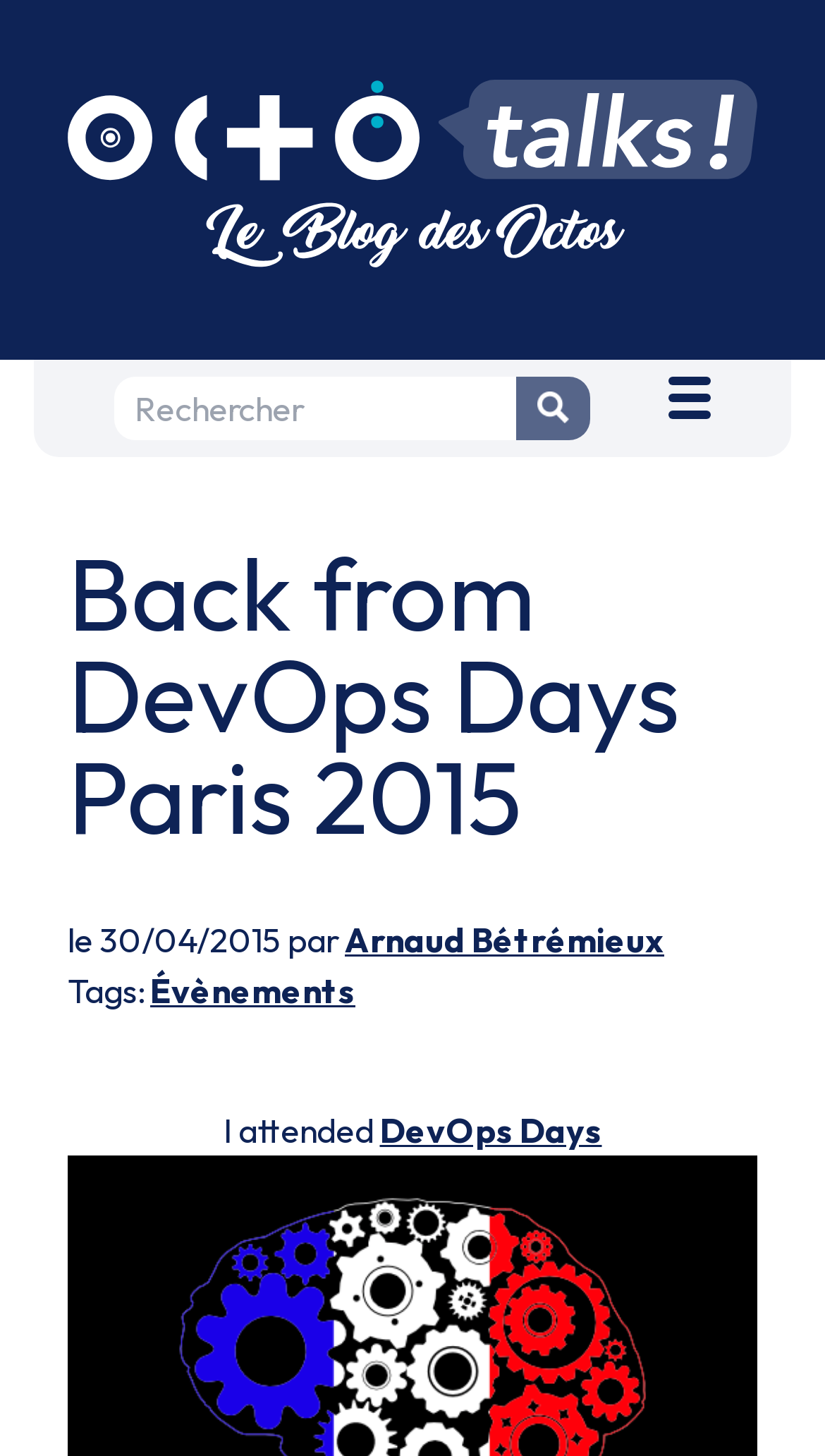Predict the bounding box of the UI element based on the description: "Arnaud Bétrémieux". The coordinates should be four float numbers between 0 and 1, formatted as [left, top, right, bottom].

[0.418, 0.631, 0.805, 0.66]